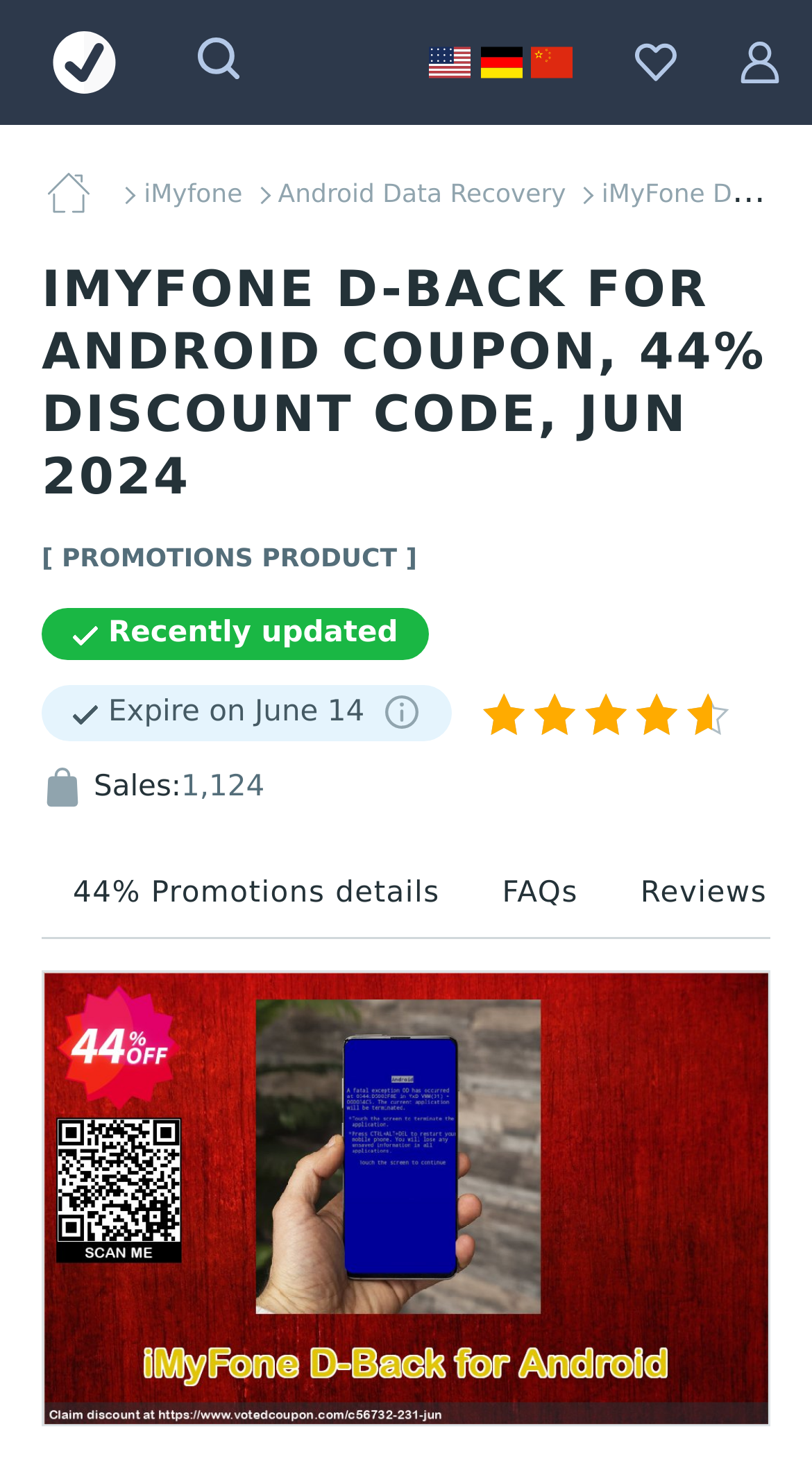Identify the headline of the webpage and generate its text content.

IMYFONE D-BACK FOR ANDROID COUPON, 44% DISCOUNT CODE, JUN 2024